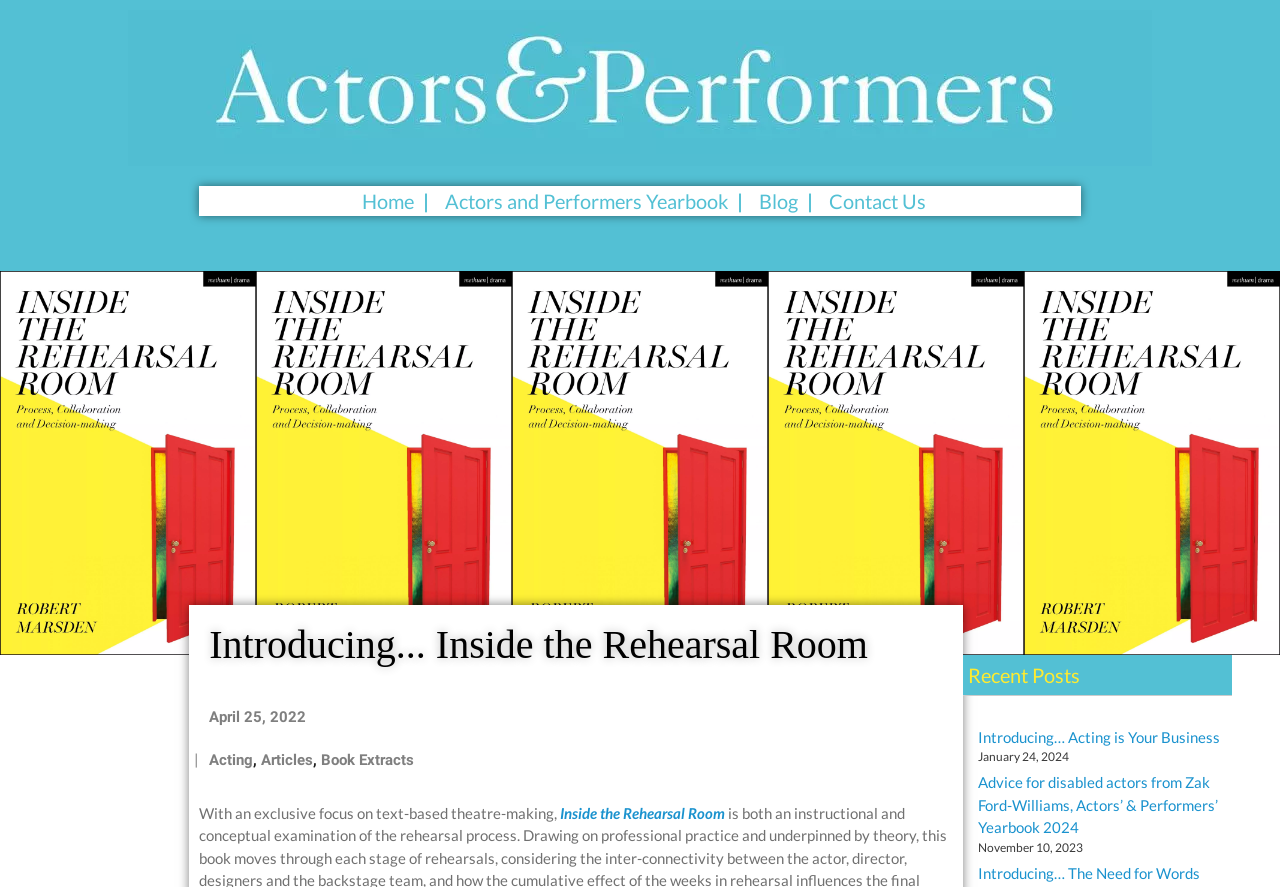Can you find the bounding box coordinates for the element to click on to achieve the instruction: "go to home page"?

[0.277, 0.213, 0.323, 0.24]